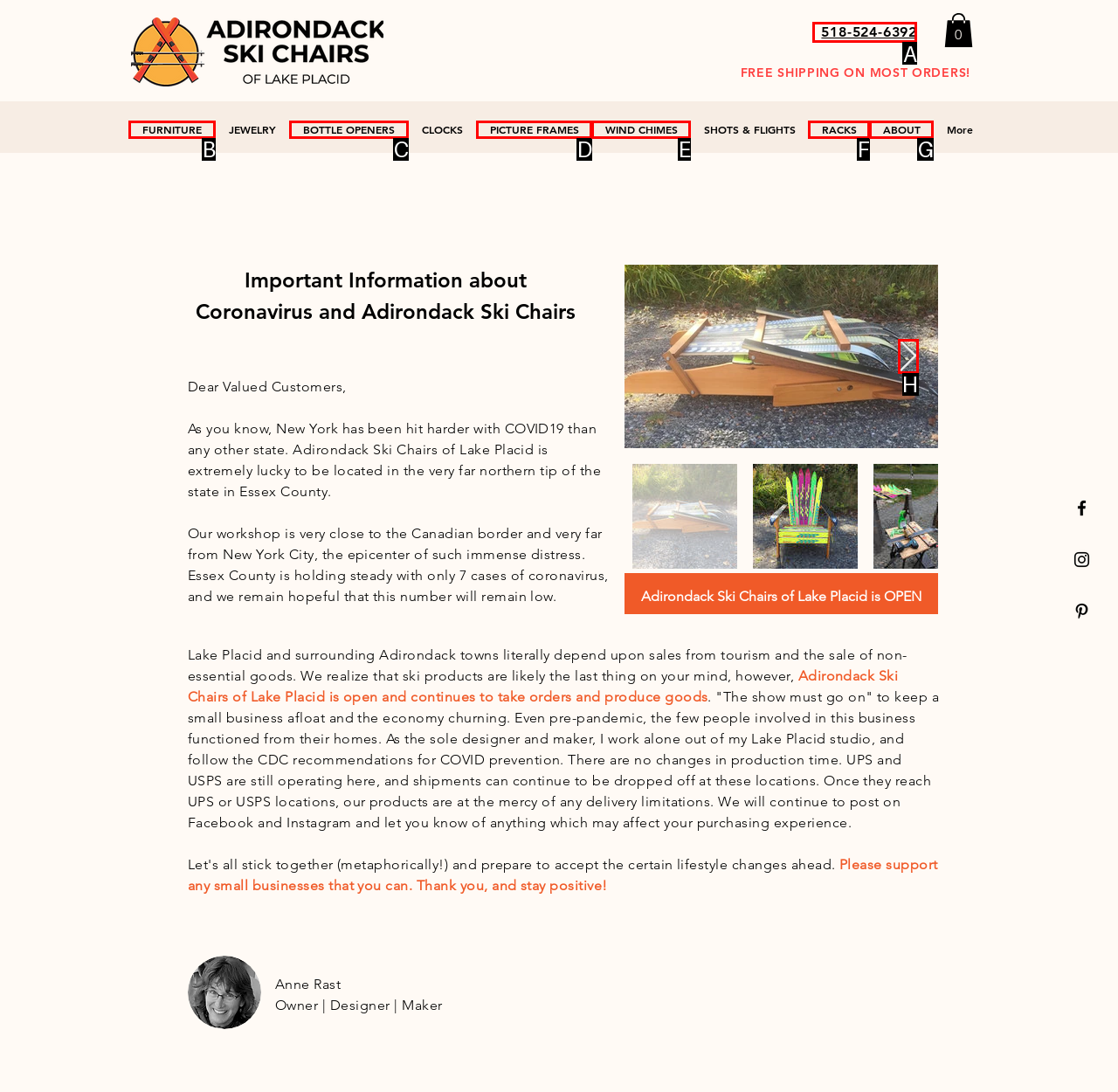To complete the task: Call the phone number, select the appropriate UI element to click. Respond with the letter of the correct option from the given choices.

A